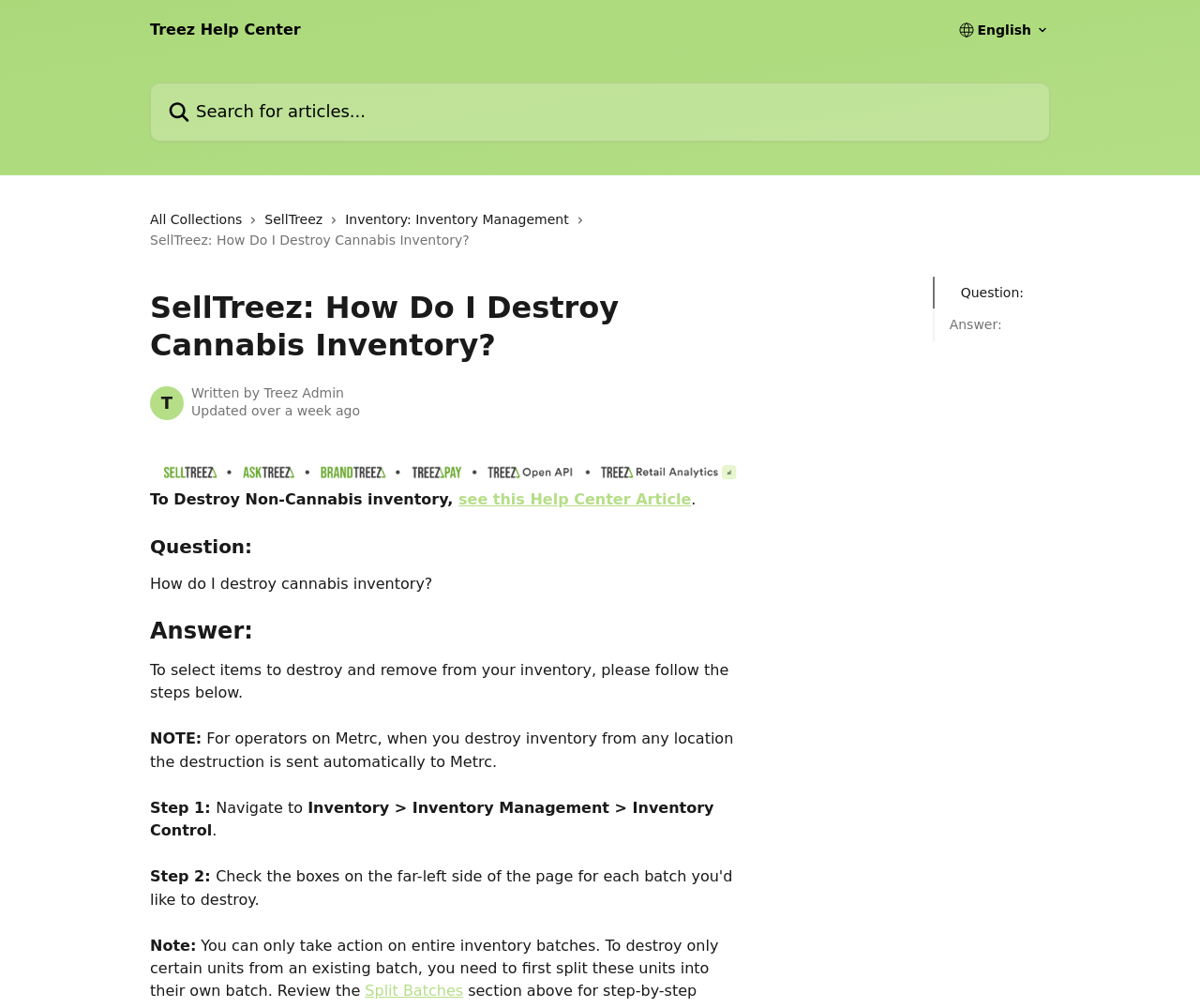Identify the bounding box coordinates of the element to click to follow this instruction: 'Click on the link to see the Help Center Article'. Ensure the coordinates are four float values between 0 and 1, provided as [left, top, right, bottom].

[0.382, 0.487, 0.576, 0.504]